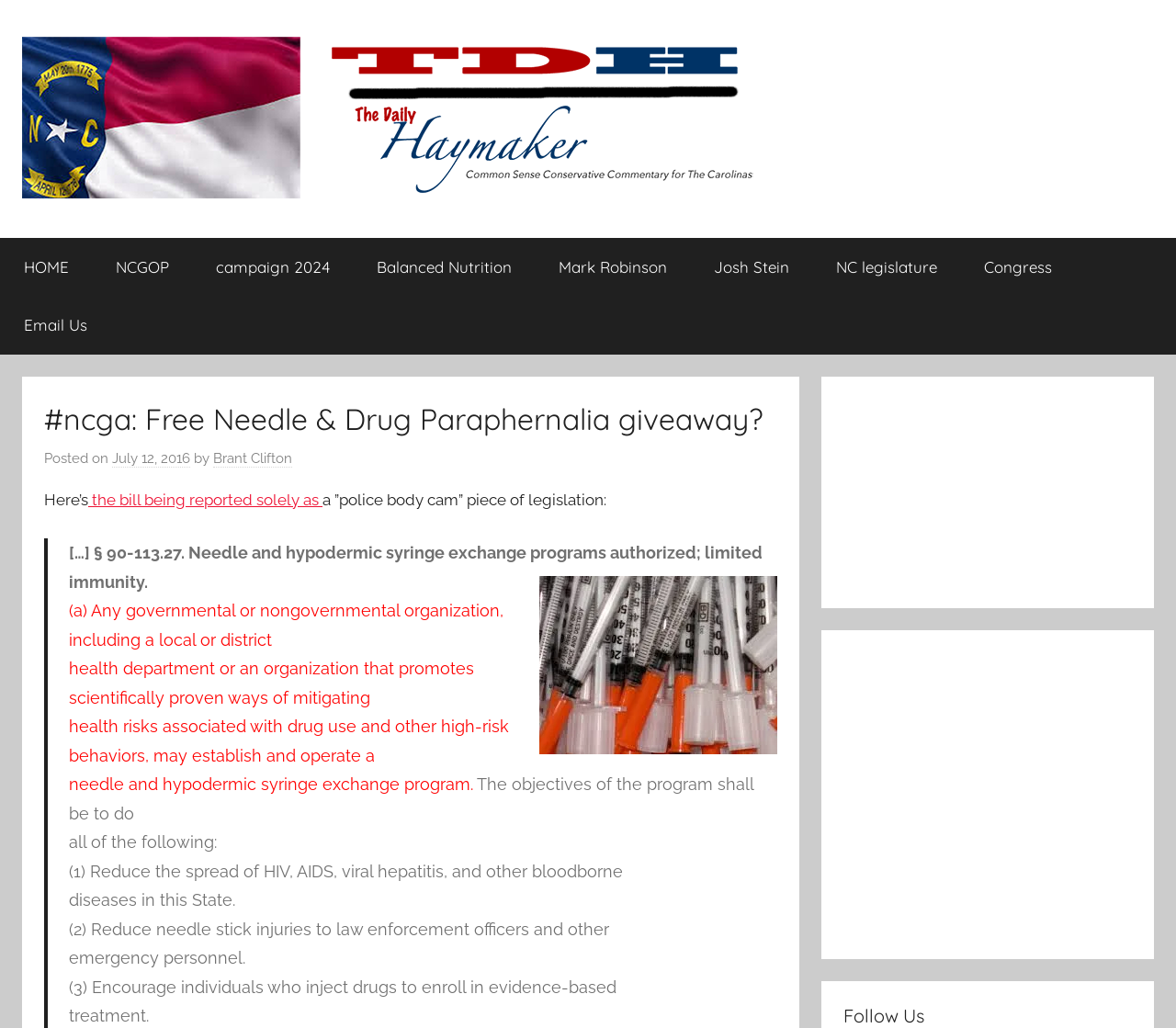What is the date of the article?
Using the image as a reference, give an elaborate response to the question.

I determined the date of the article by looking at the text below the title of the article, where I found the link 'July 12, 2016'. This suggests that the article was published on July 12, 2016.